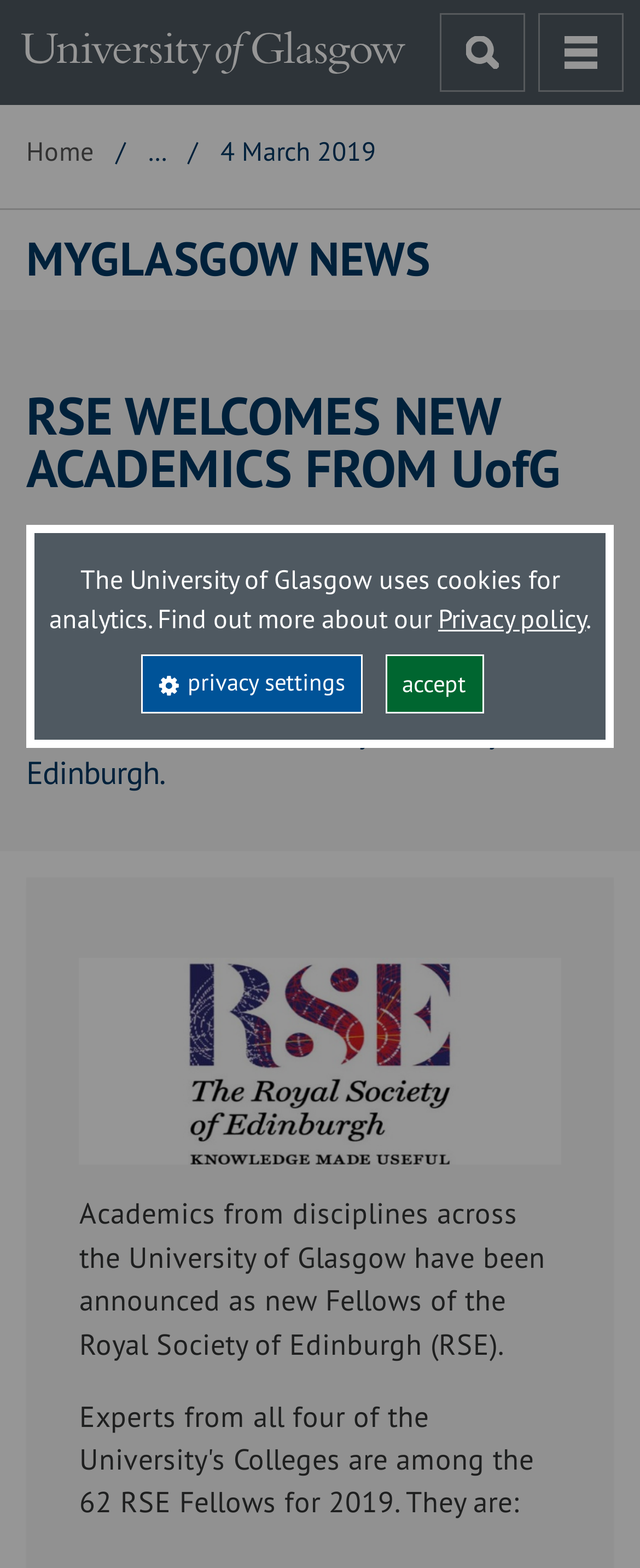Identify the bounding box coordinates of the area you need to click to perform the following instruction: "view MYGLASGOW NEWS".

[0.041, 0.151, 0.672, 0.181]